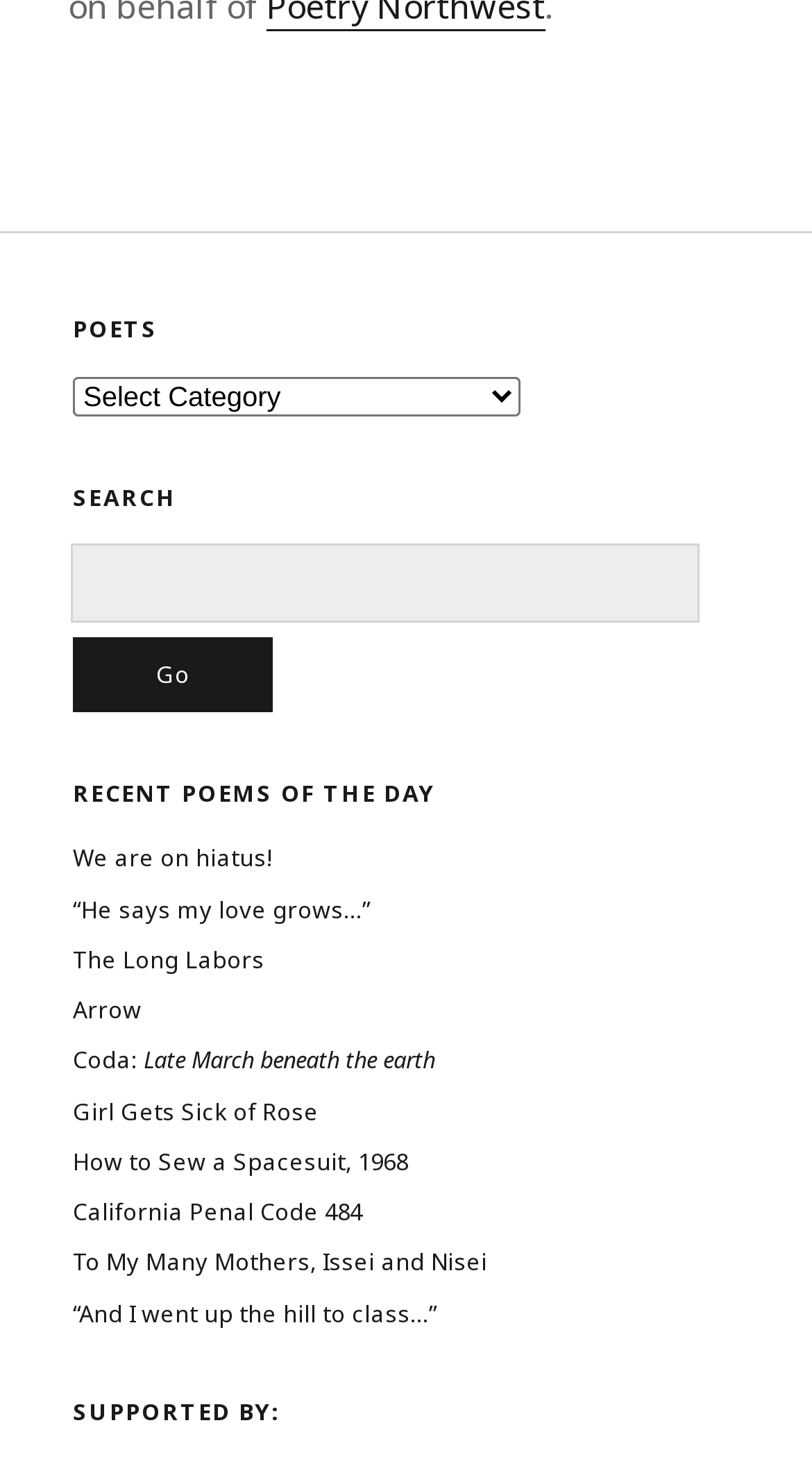Identify the bounding box coordinates of the element to click to follow this instruction: 'View 'How to Sew a Spacesuit, 1968' poem'. Ensure the coordinates are four float values between 0 and 1, provided as [left, top, right, bottom].

[0.09, 0.786, 0.503, 0.809]